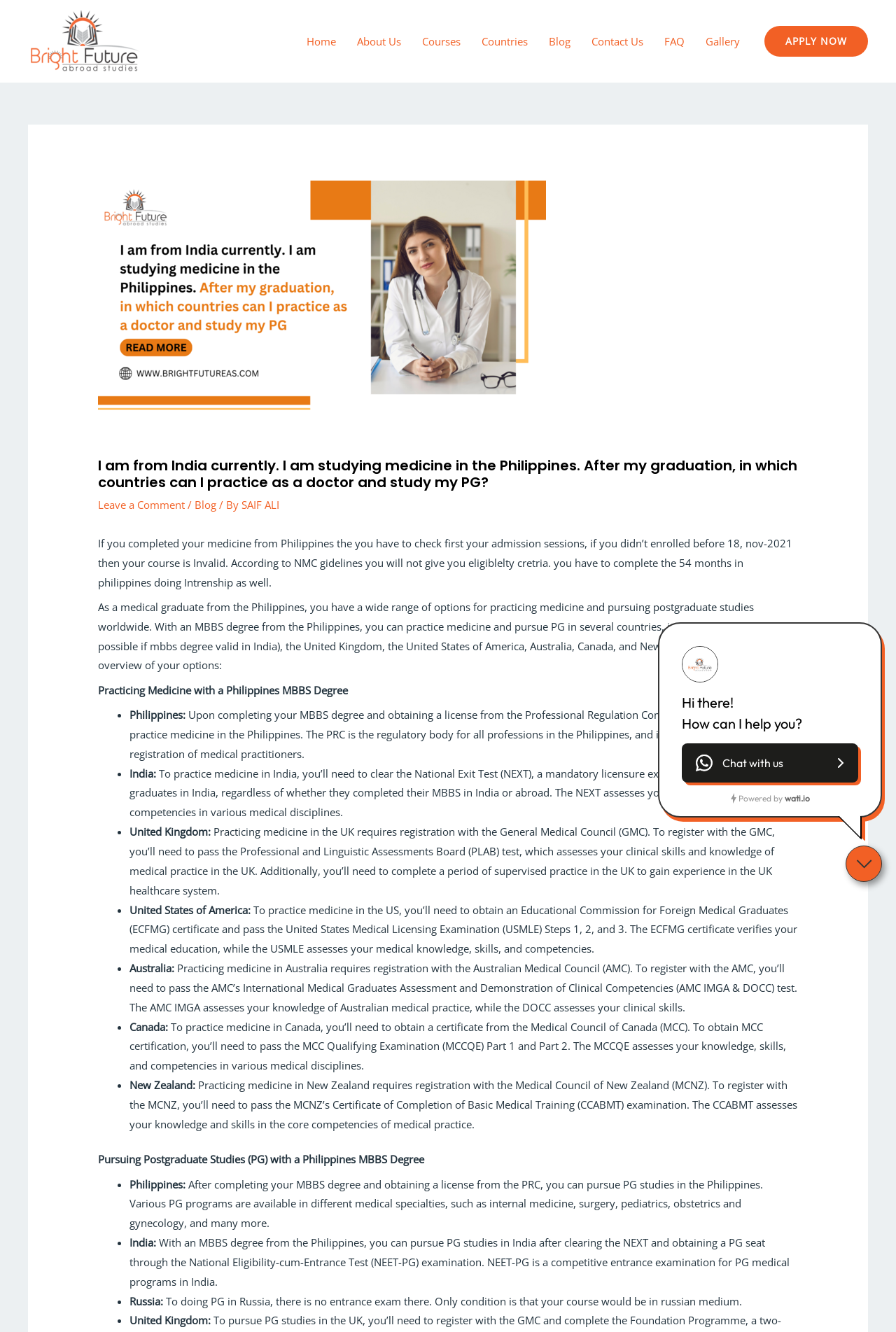Find the bounding box coordinates of the clickable region needed to perform the following instruction: "Click the APPLY NOW button". The coordinates should be provided as four float numbers between 0 and 1, i.e., [left, top, right, bottom].

[0.853, 0.019, 0.969, 0.043]